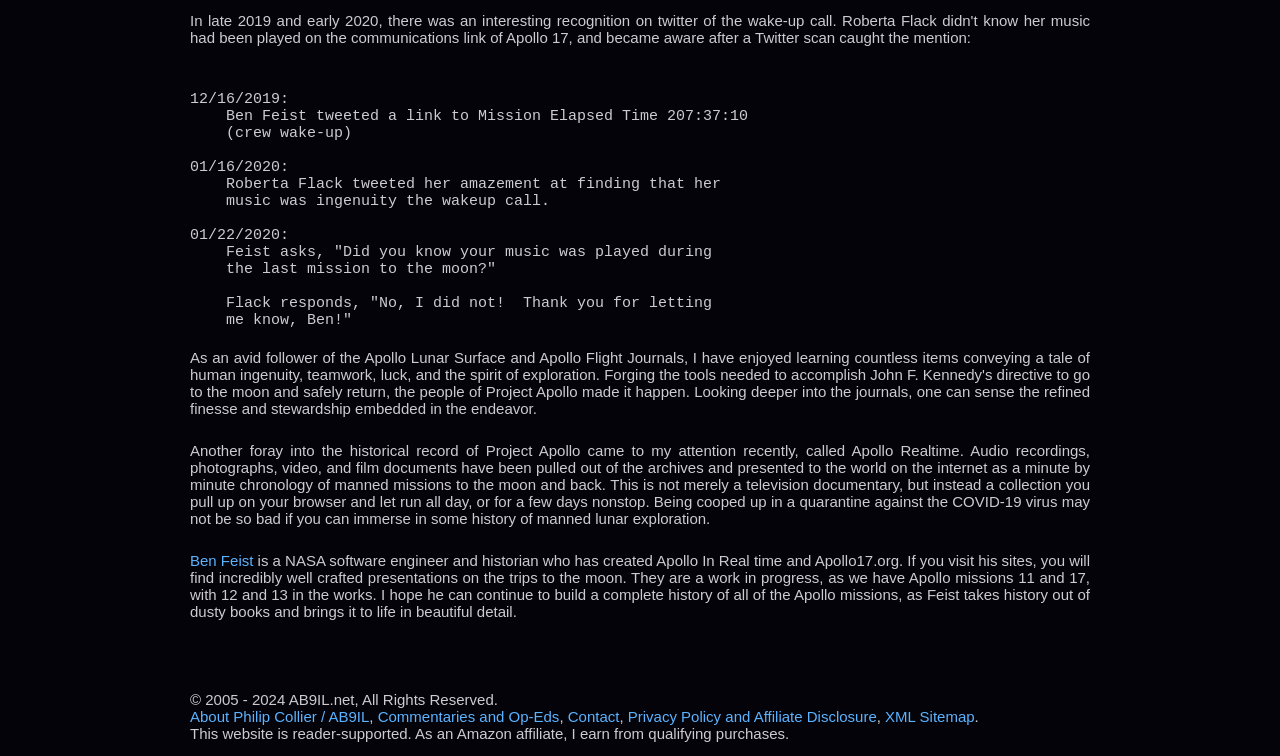Bounding box coordinates are specified in the format (top-left x, top-left y, bottom-right x, bottom-right y). All values are floating point numbers bounded between 0 and 1. Please provide the bounding box coordinate of the region this sentence describes: Commentaries and Op-Eds

[0.295, 0.955, 0.437, 0.978]